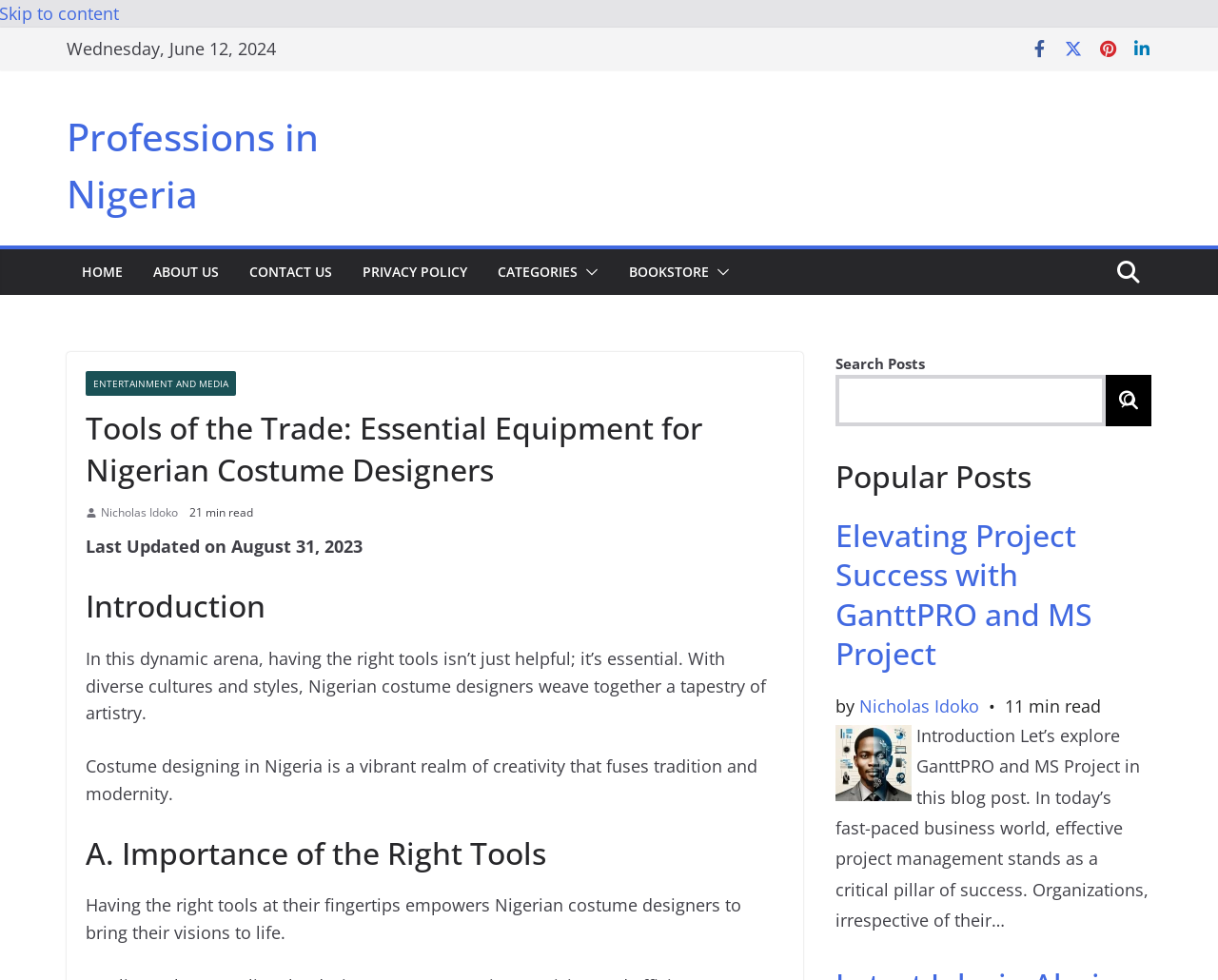Please identify the bounding box coordinates of the element that needs to be clicked to execute the following command: "Go to HOME page". Provide the bounding box using four float numbers between 0 and 1, formatted as [left, top, right, bottom].

[0.067, 0.264, 0.101, 0.291]